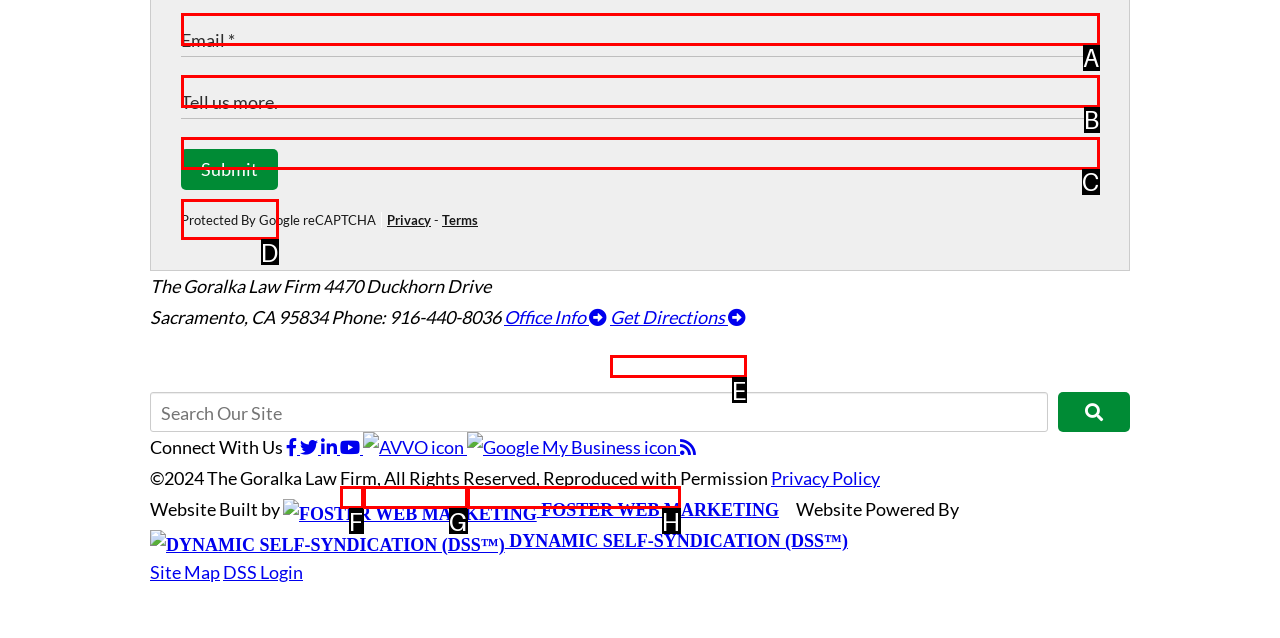Match the description: name="comments" placeholder="Tell us more." to one of the options shown. Reply with the letter of the best match.

C